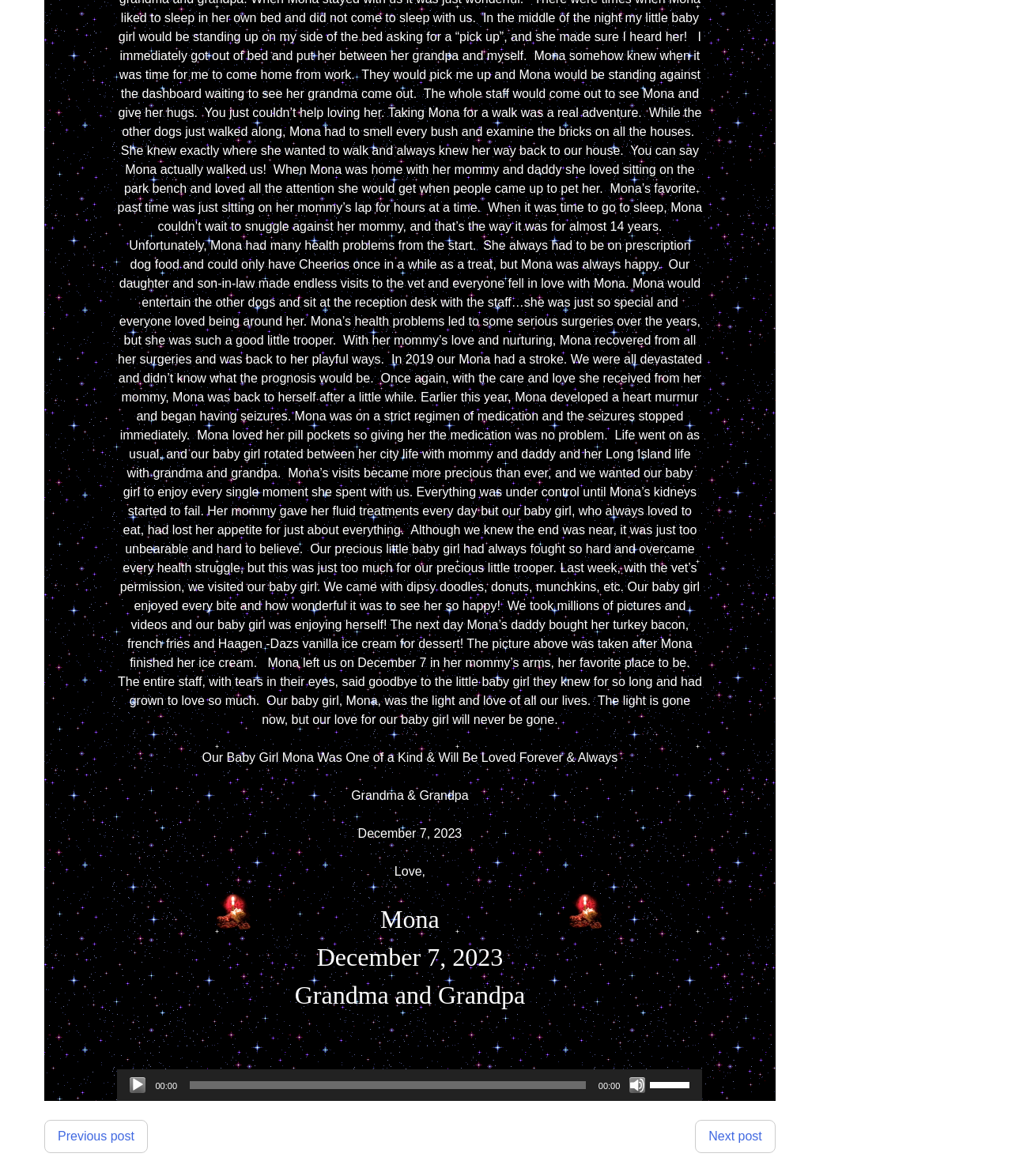Given the description of a UI element: "30.10.2022", identify the bounding box coordinates of the matching element in the webpage screenshot.

None